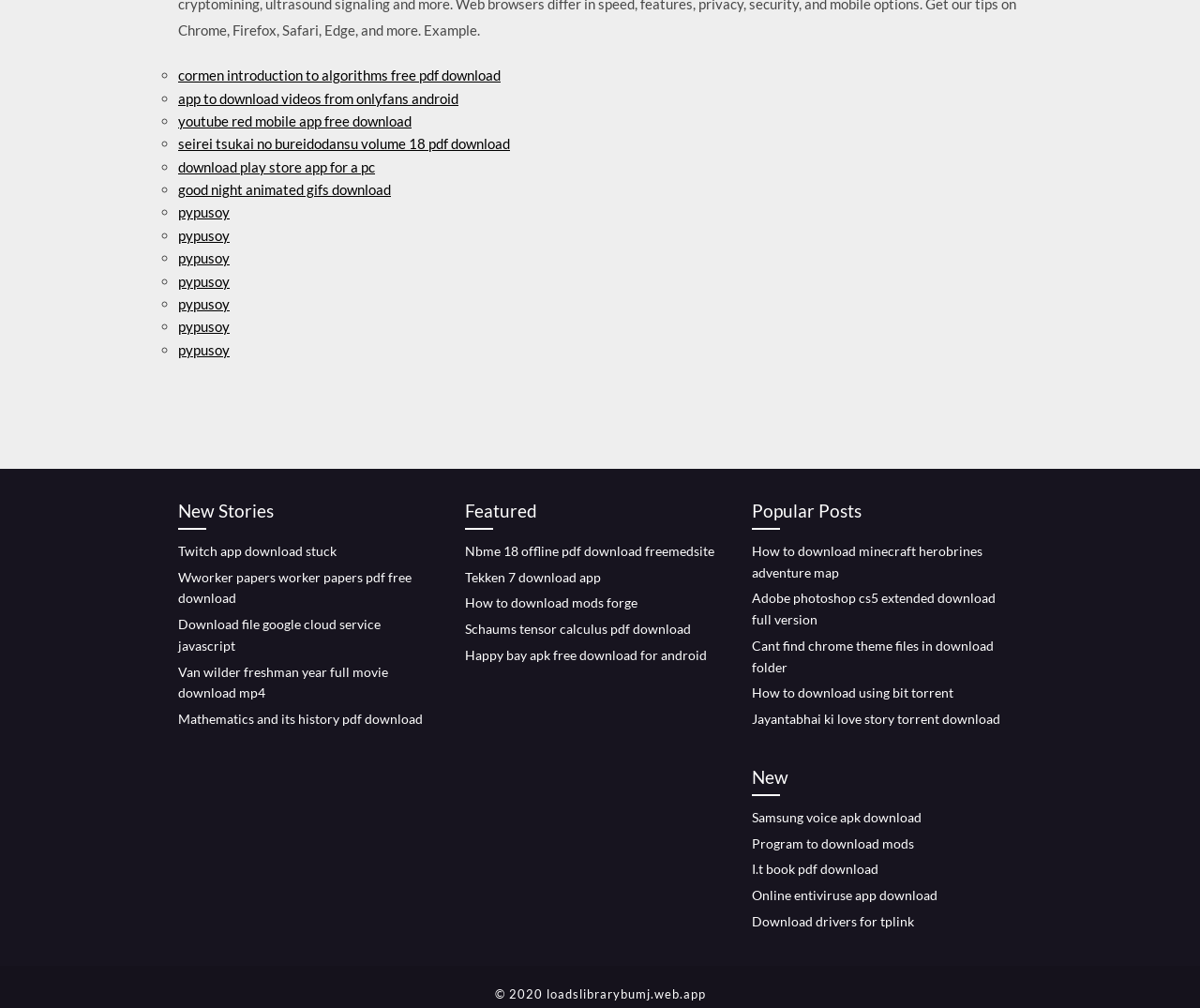Find the bounding box coordinates for the HTML element described in this sentence: "pypusoy". Provide the coordinates as four float numbers between 0 and 1, in the format [left, top, right, bottom].

[0.148, 0.202, 0.191, 0.219]